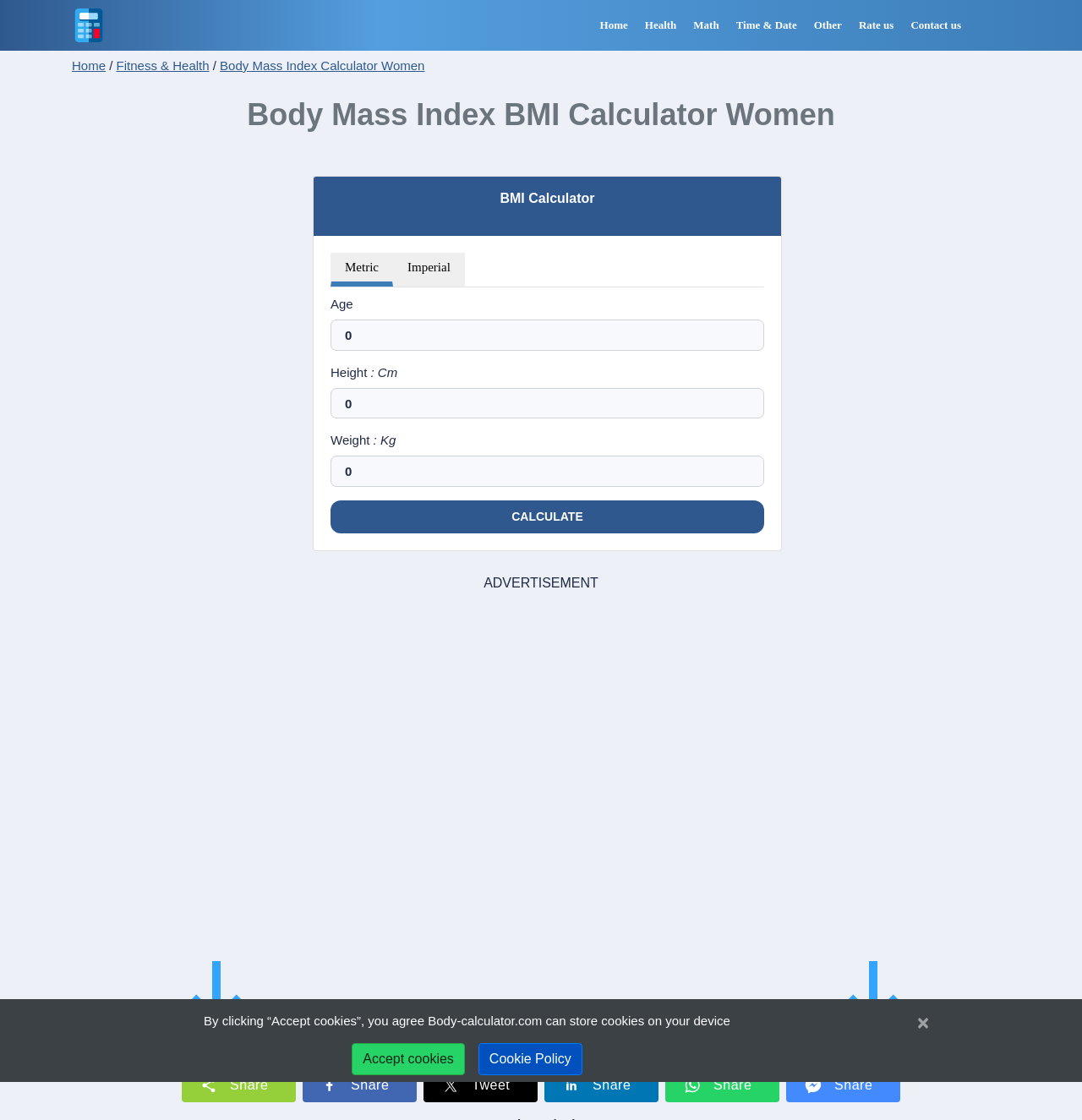Find and indicate the bounding box coordinates of the region you should select to follow the given instruction: "Enter your age".

[0.305, 0.285, 0.706, 0.313]